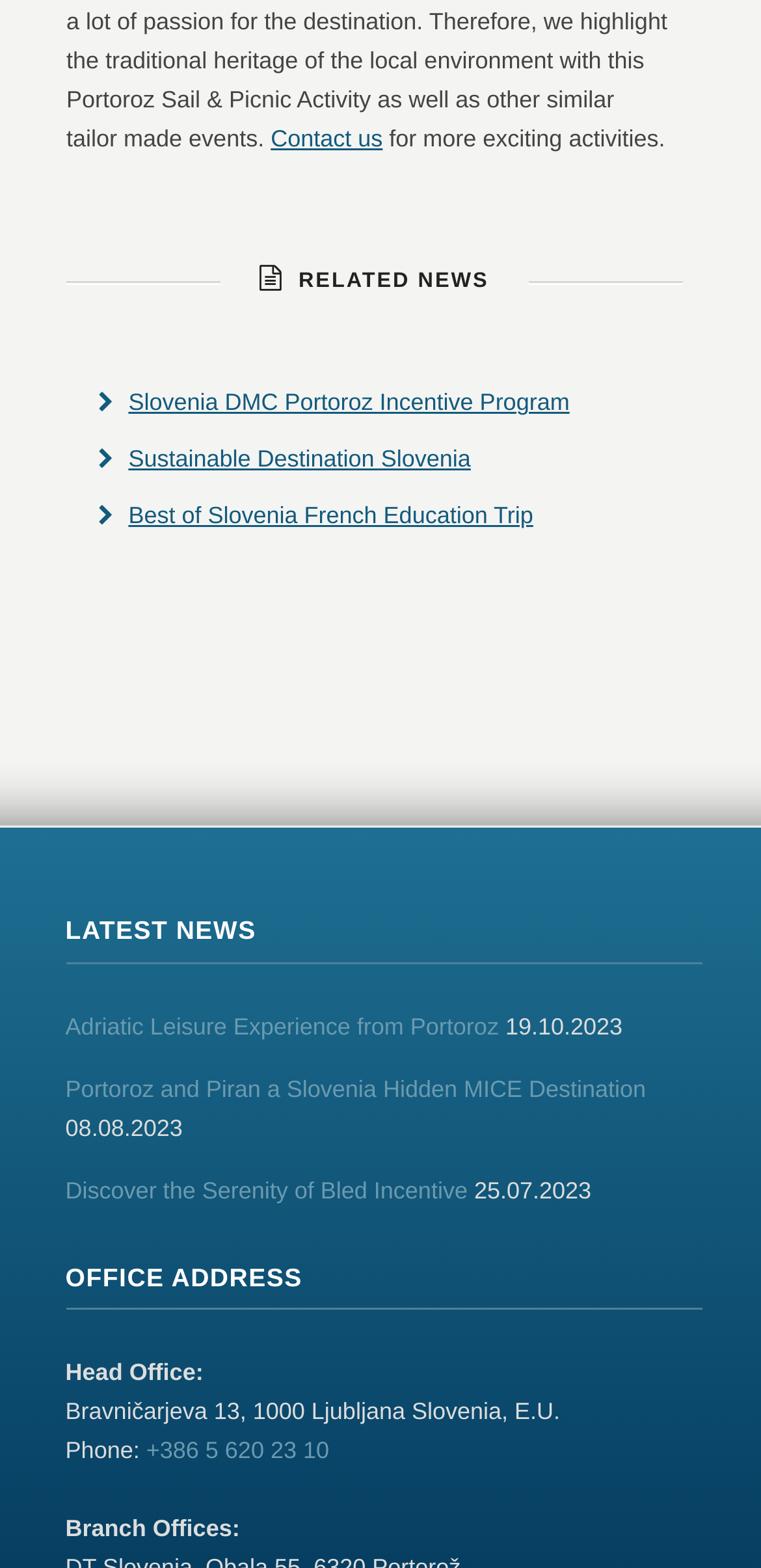What is the address of the Head Office?
Please respond to the question with a detailed and informative answer.

I found the address by looking for the 'Head Office:' label in the 'OFFICE ADDRESS' section. The address is a static text with the content 'Bravničarjeva 13, 1000 Ljubljana Slovenia, E.U.'.